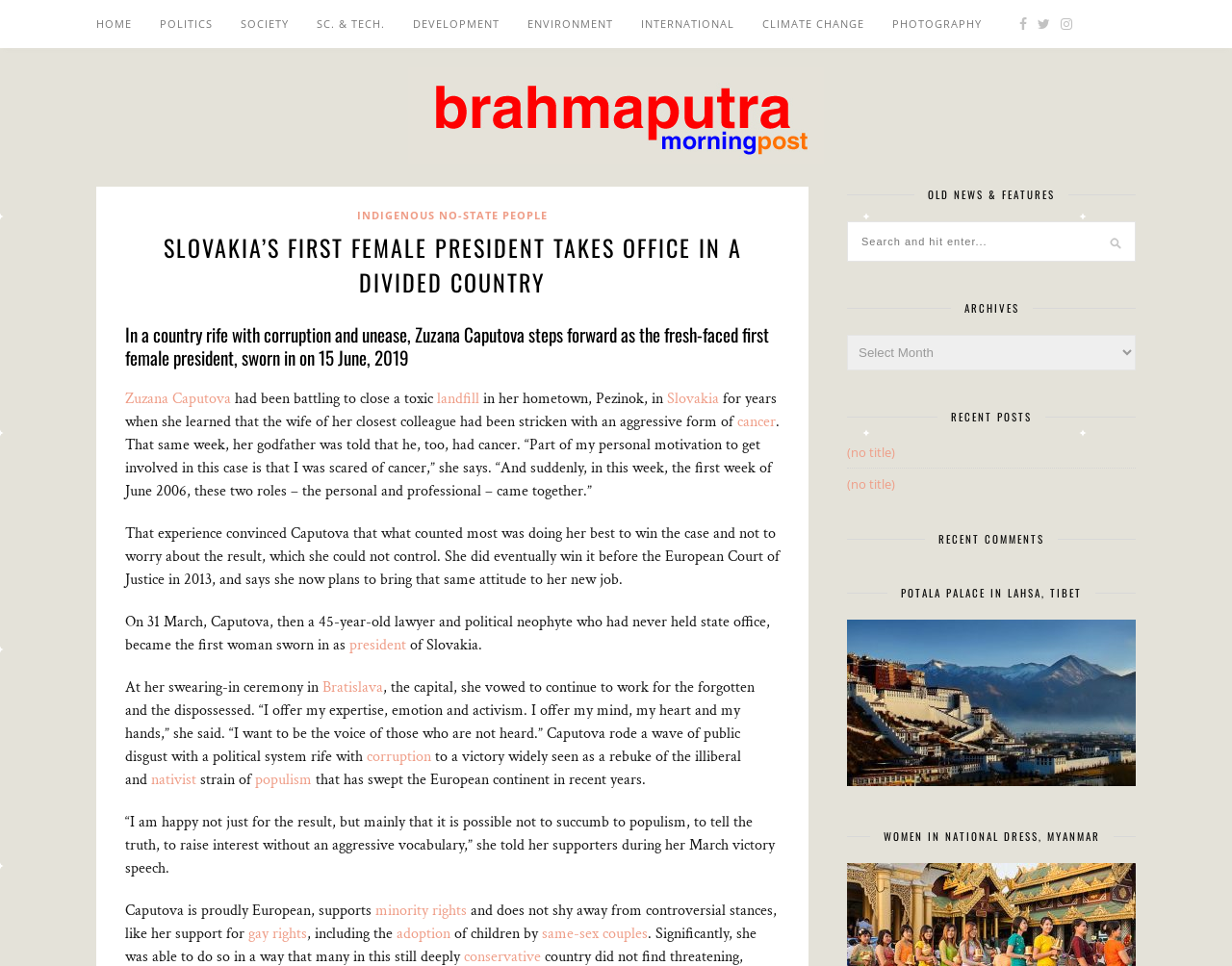Please find and report the bounding box coordinates of the element to click in order to perform the following action: "Learn more about Zuzana Caputova". The coordinates should be expressed as four float numbers between 0 and 1, in the format [left, top, right, bottom].

[0.102, 0.402, 0.188, 0.423]